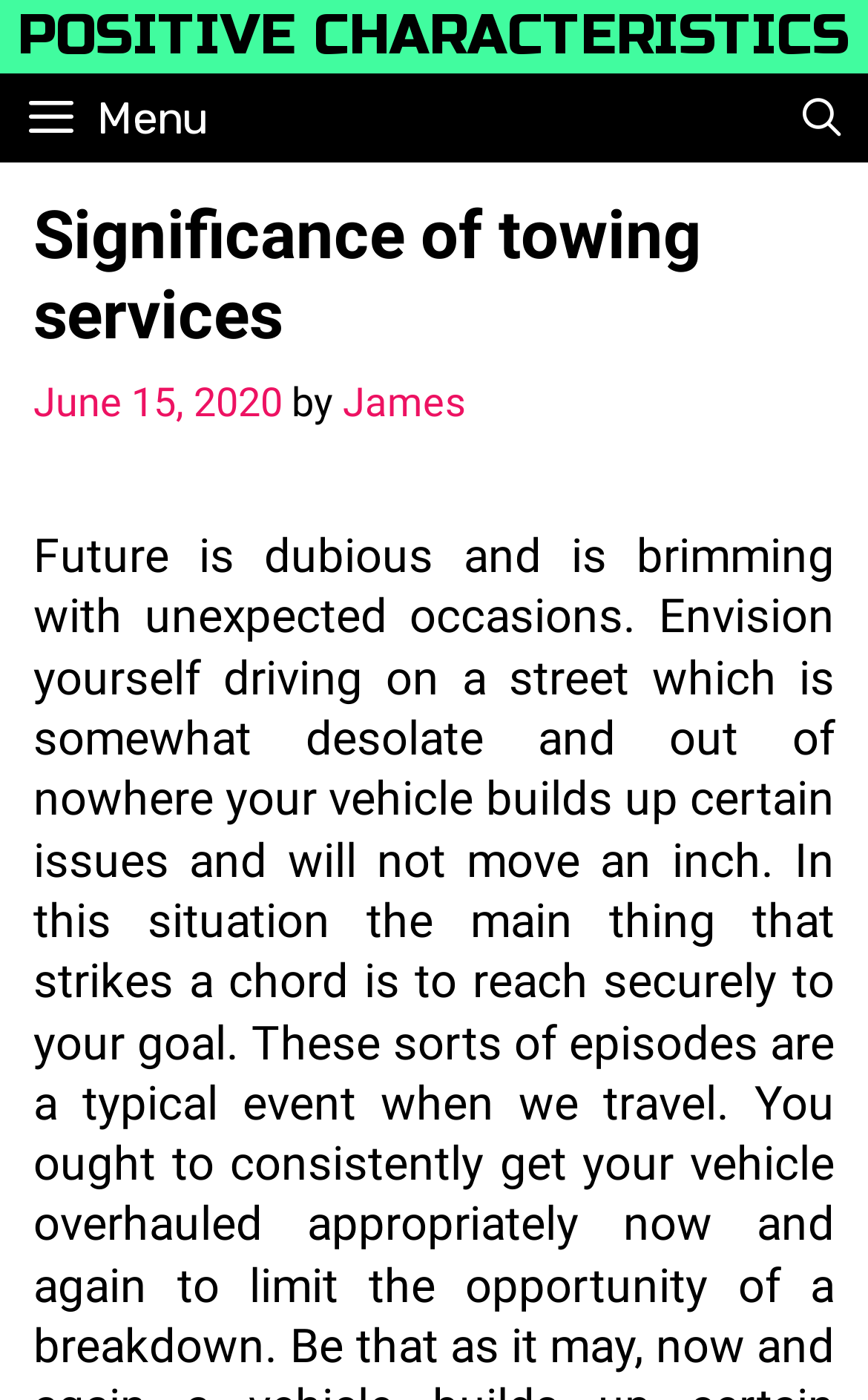Please answer the following question using a single word or phrase: 
Who is the author of the article?

James